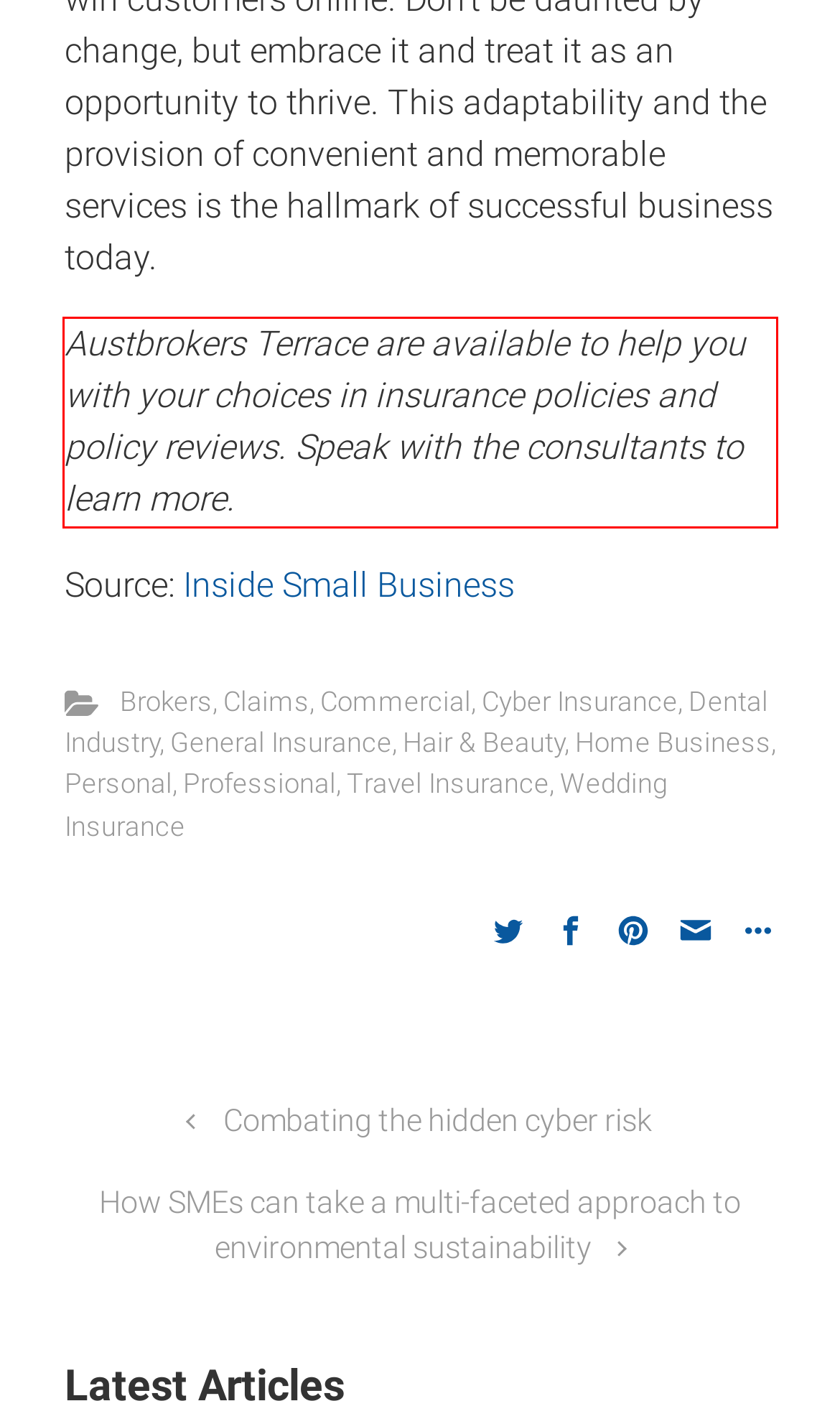Please perform OCR on the UI element surrounded by the red bounding box in the given webpage screenshot and extract its text content.

Austbrokers Terrace are available to help you with your choices in insurance policies and policy reviews. Speak with the consultants to learn more.